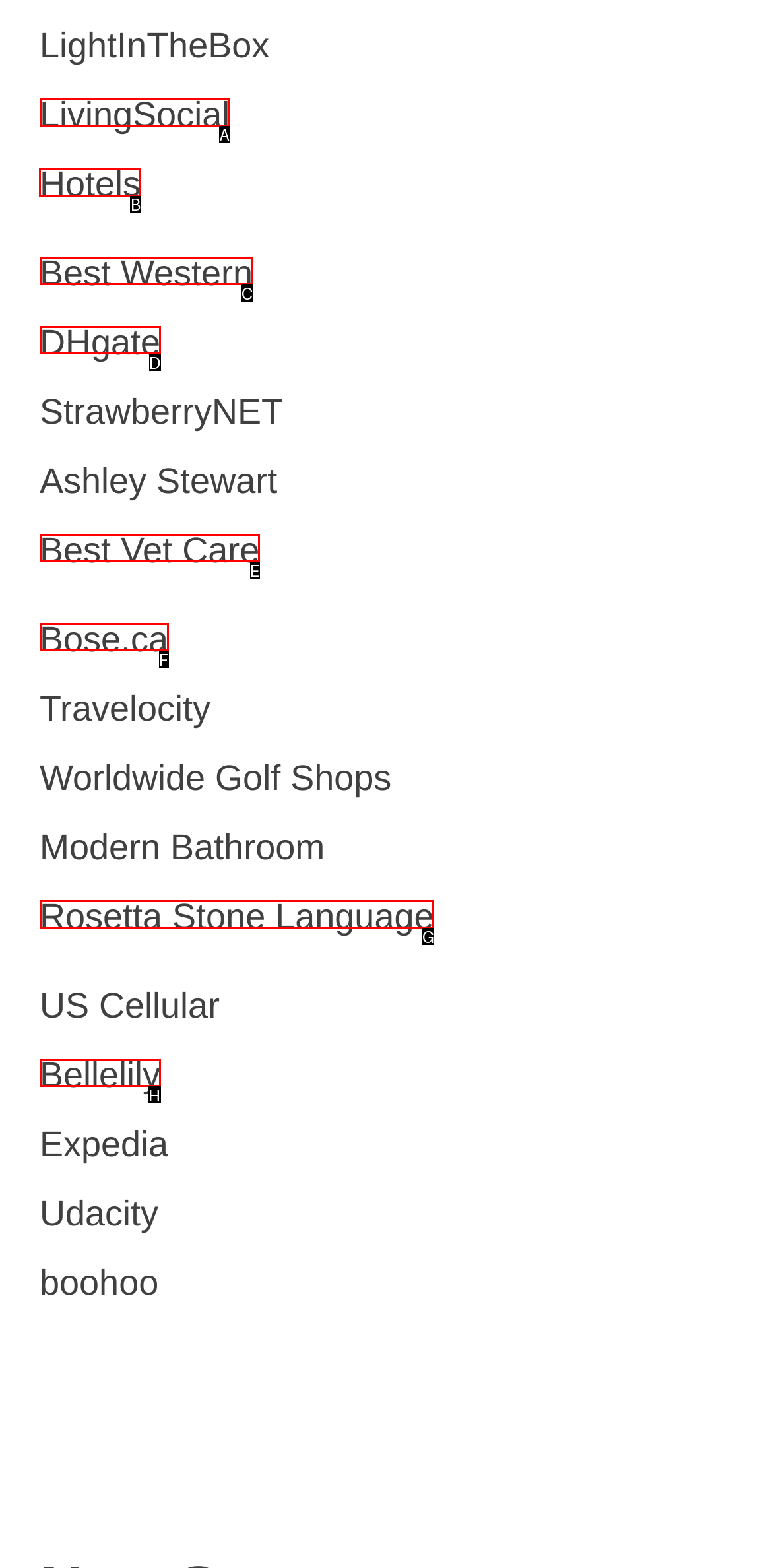Tell me which letter I should select to achieve the following goal: go to Hotels
Answer with the corresponding letter from the provided options directly.

B